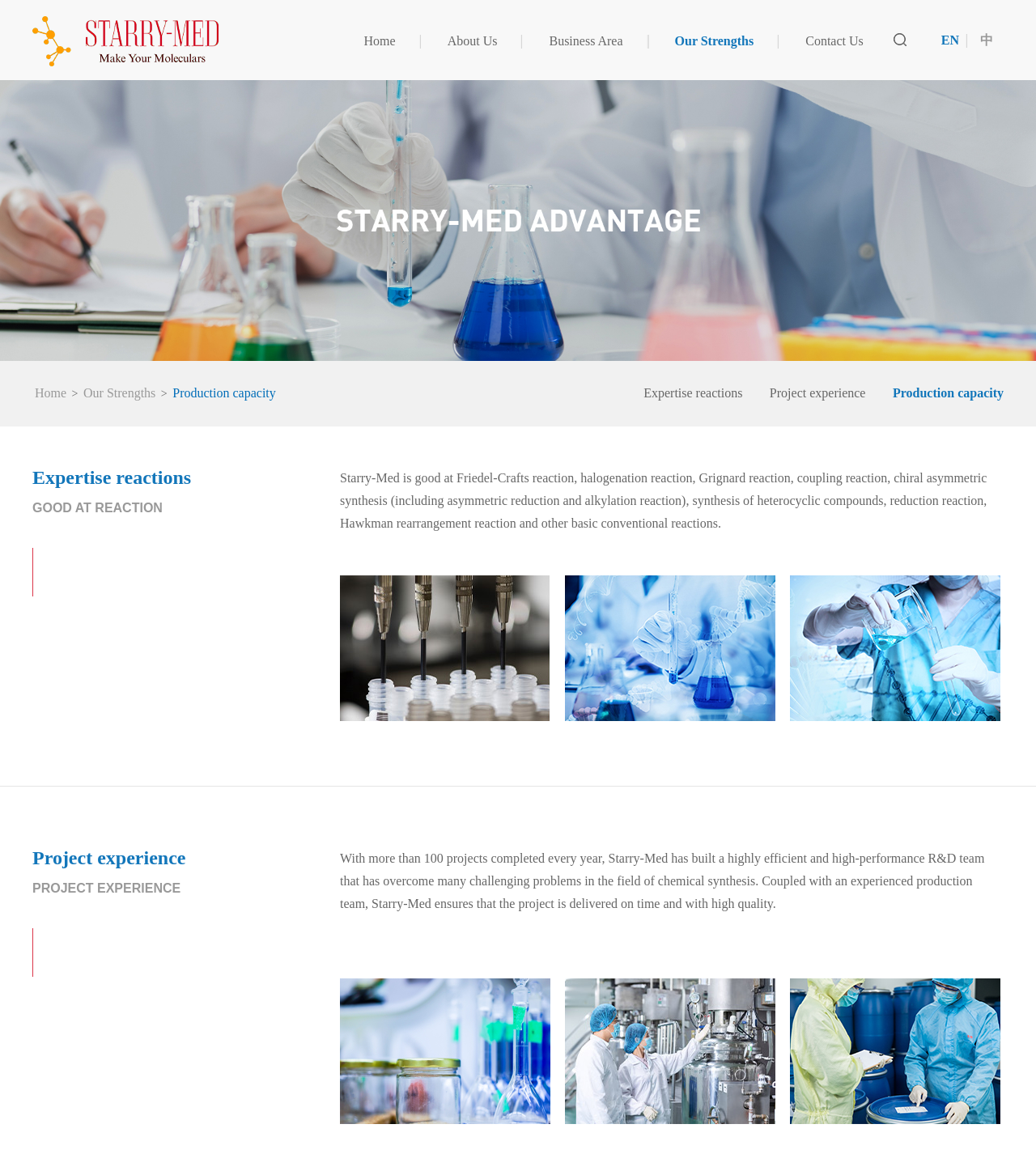Find and indicate the bounding box coordinates of the region you should select to follow the given instruction: "Switch to English version".

[0.908, 0.028, 0.926, 0.041]